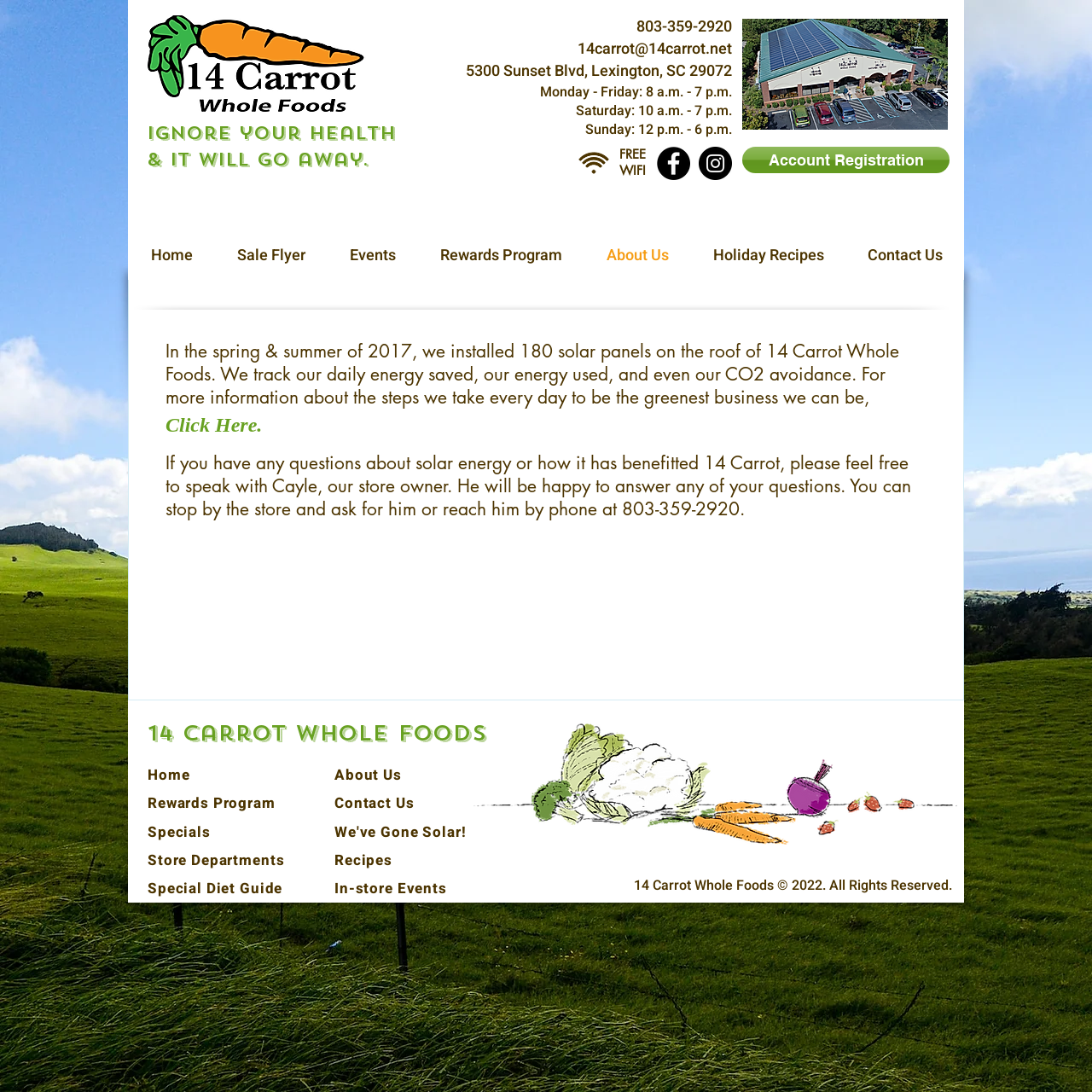Please provide the bounding box coordinates for the element that needs to be clicked to perform the following instruction: "Contact the store owner". The coordinates should be given as four float numbers between 0 and 1, i.e., [left, top, right, bottom].

[0.583, 0.014, 0.67, 0.035]